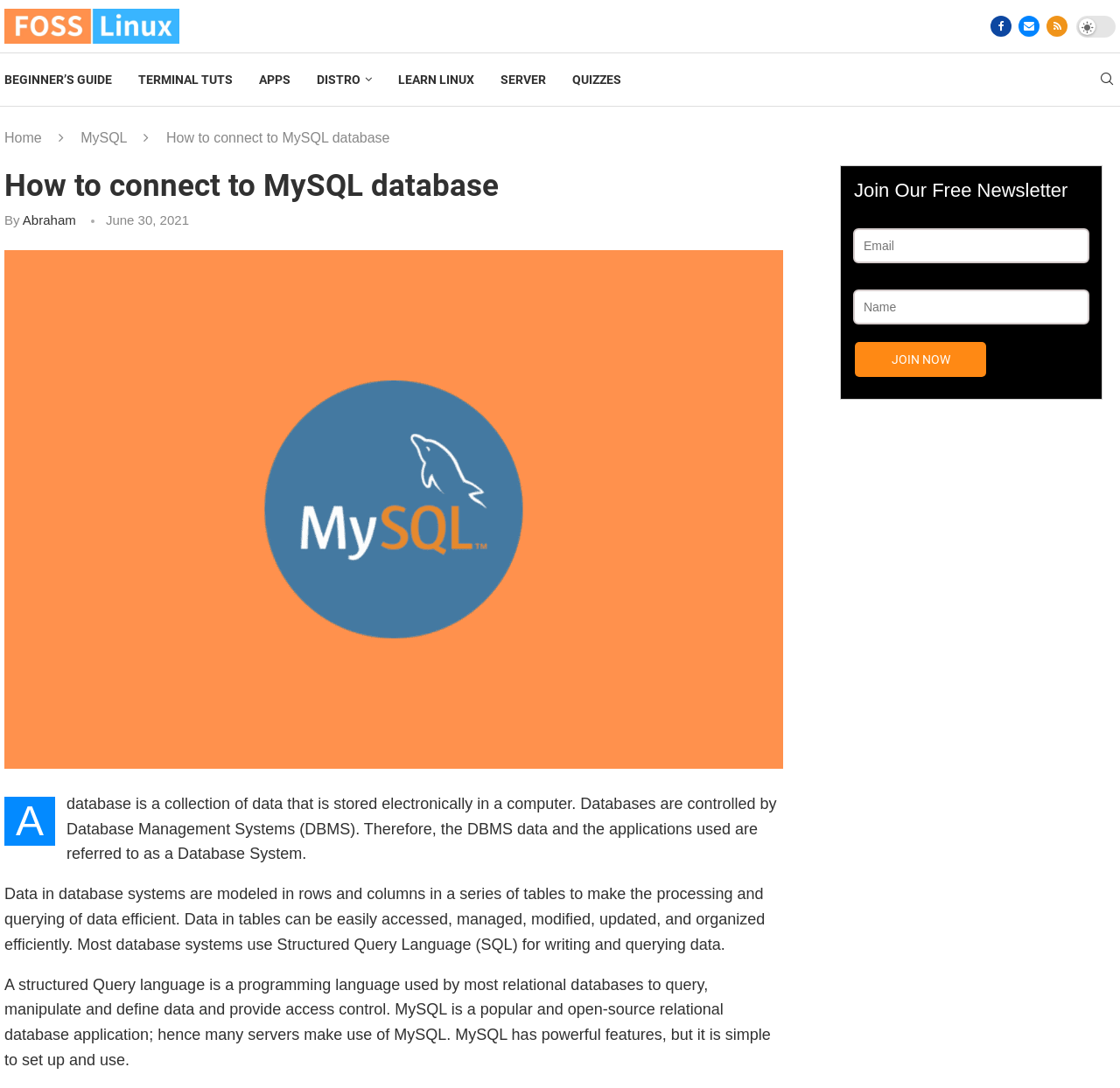What is the topic of the article?
Analyze the screenshot and provide a detailed answer to the question.

The topic of the article can be found in the heading of the webpage, which says 'How to connect to MySQL database'.